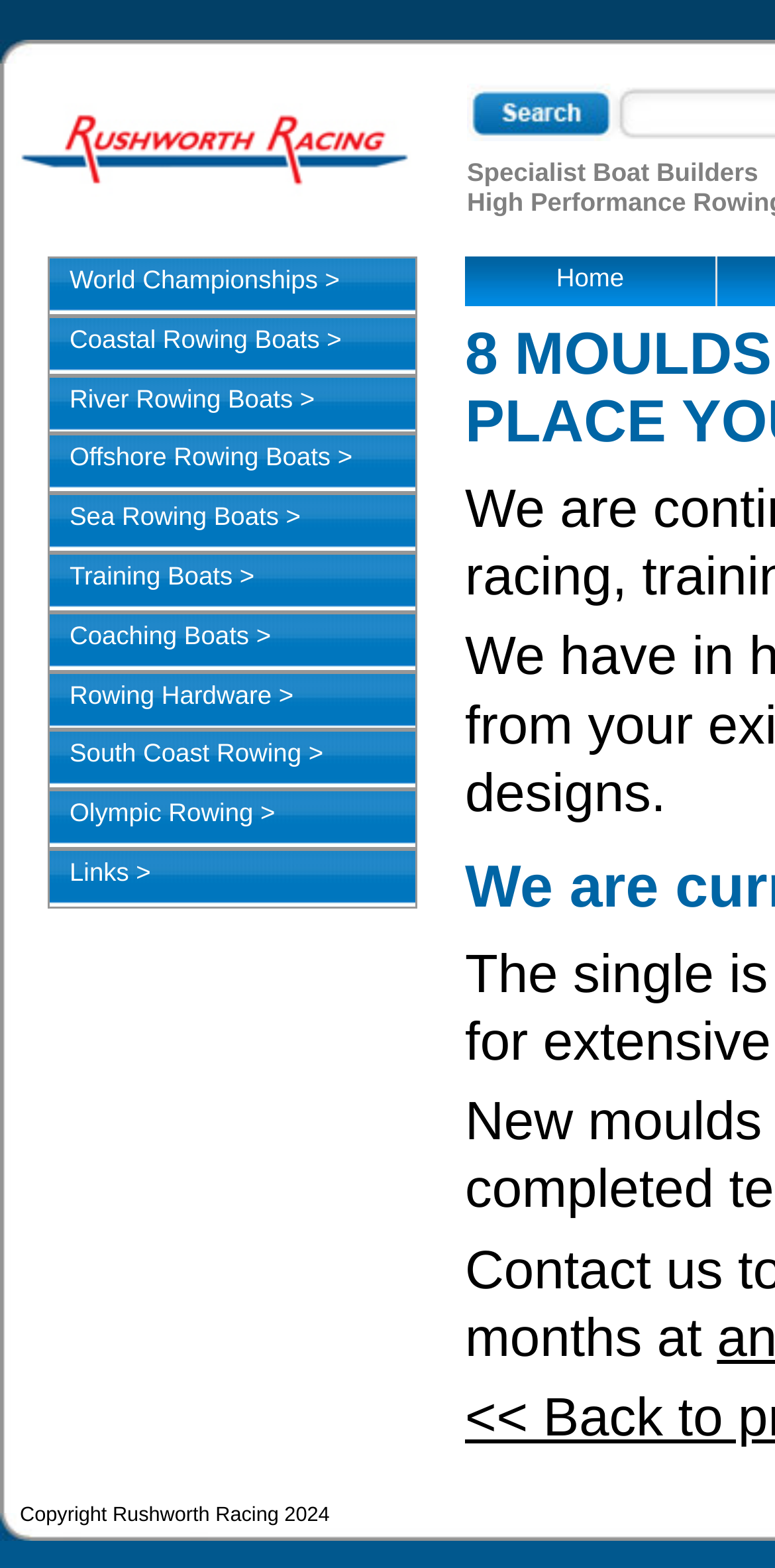Find the bounding box coordinates for the area you need to click to carry out the instruction: "go to Rushworth Racing homepage". The coordinates should be four float numbers between 0 and 1, indicated as [left, top, right, bottom].

[0.021, 0.066, 0.531, 0.126]